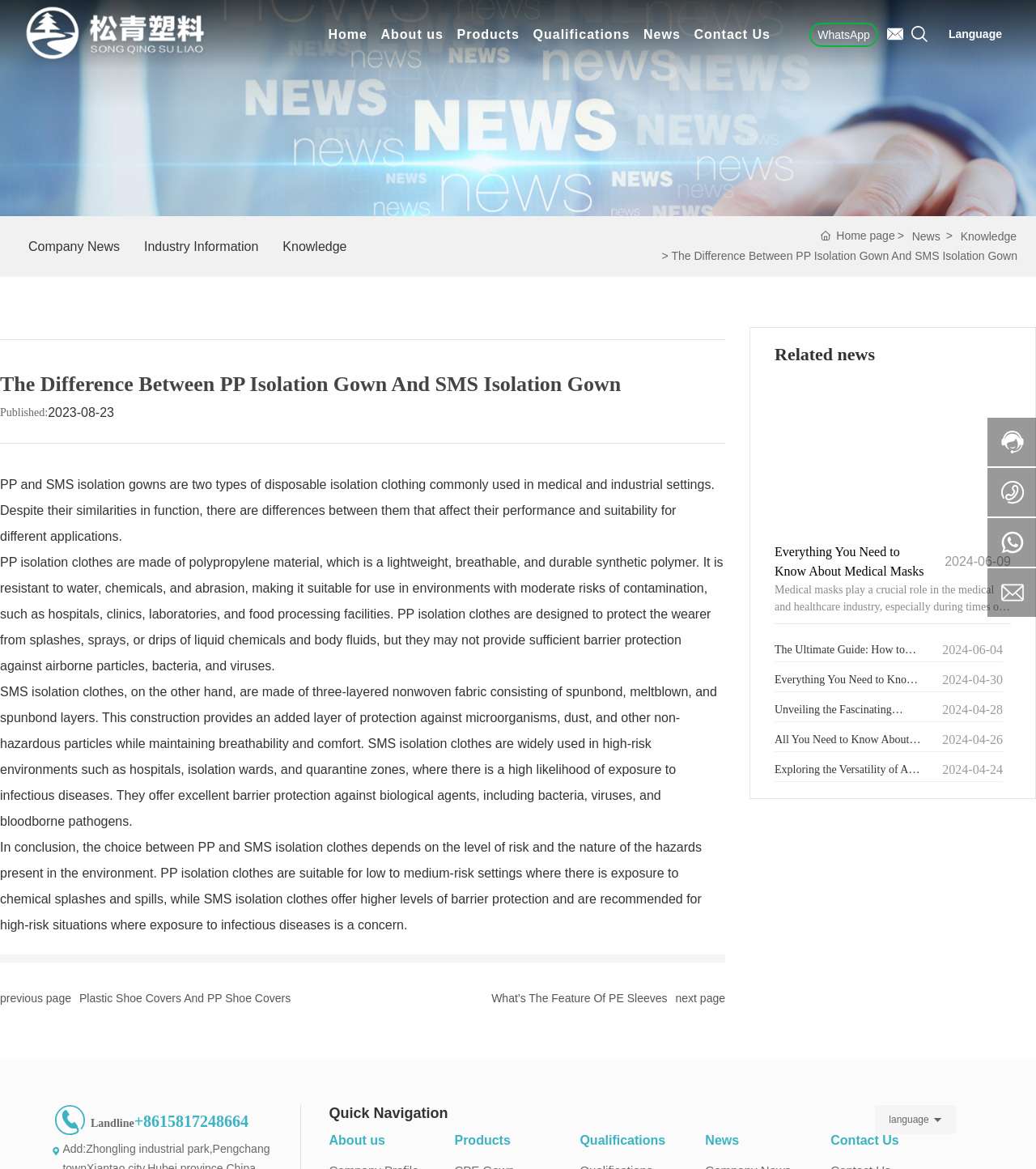Can you find the bounding box coordinates for the element to click on to achieve the instruction: "View the ABOUT US section"?

[0.1, 0.073, 0.9, 0.103]